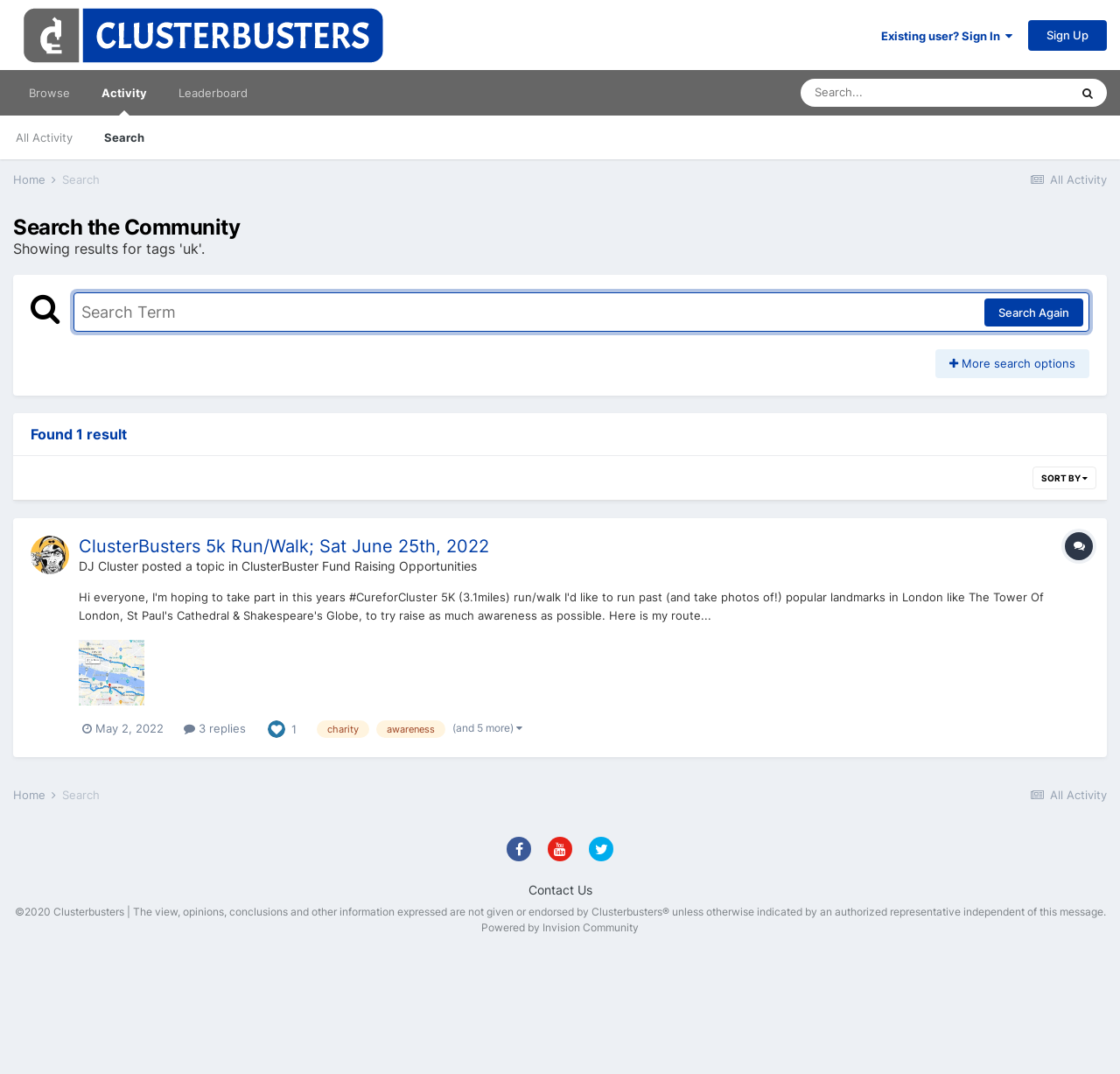What is the name of the community?
From the image, respond with a single word or phrase.

ClusterBusters